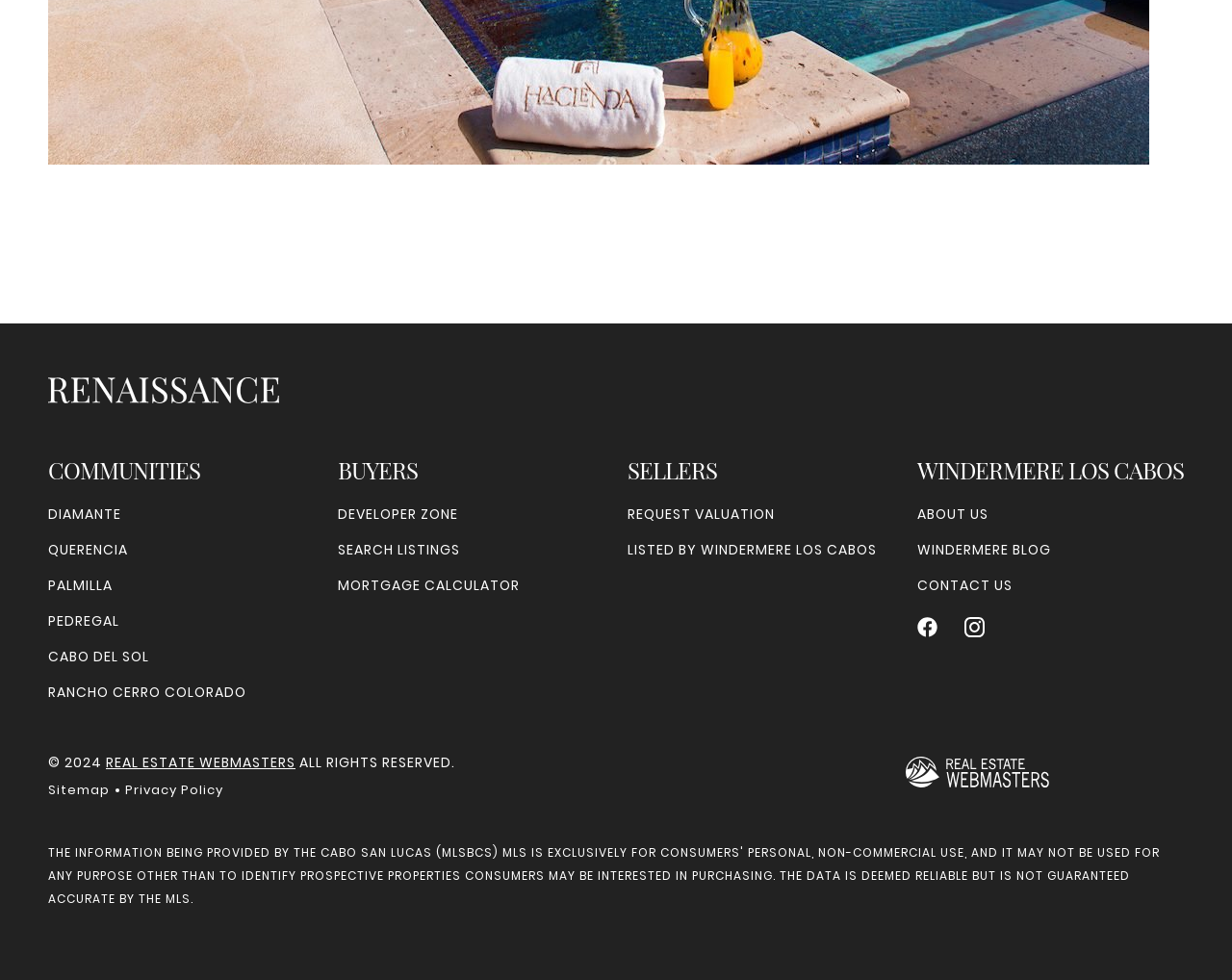Please identify the bounding box coordinates of the area that needs to be clicked to fulfill the following instruction: "Follow us on Facebook."

[0.745, 0.629, 0.761, 0.65]